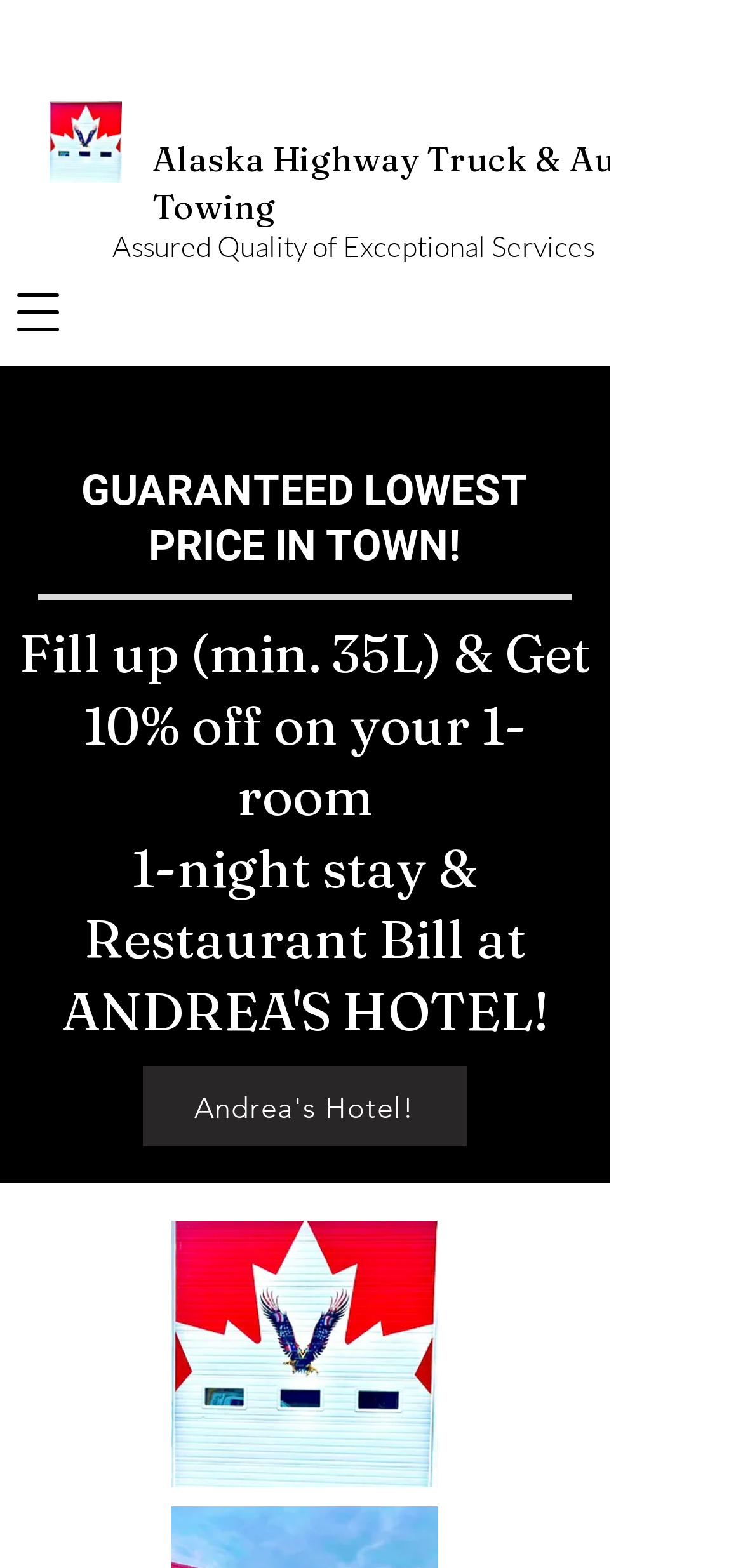Provide a short answer using a single word or phrase for the following question: 
What social media platforms are linked?

Facebook, Twitter